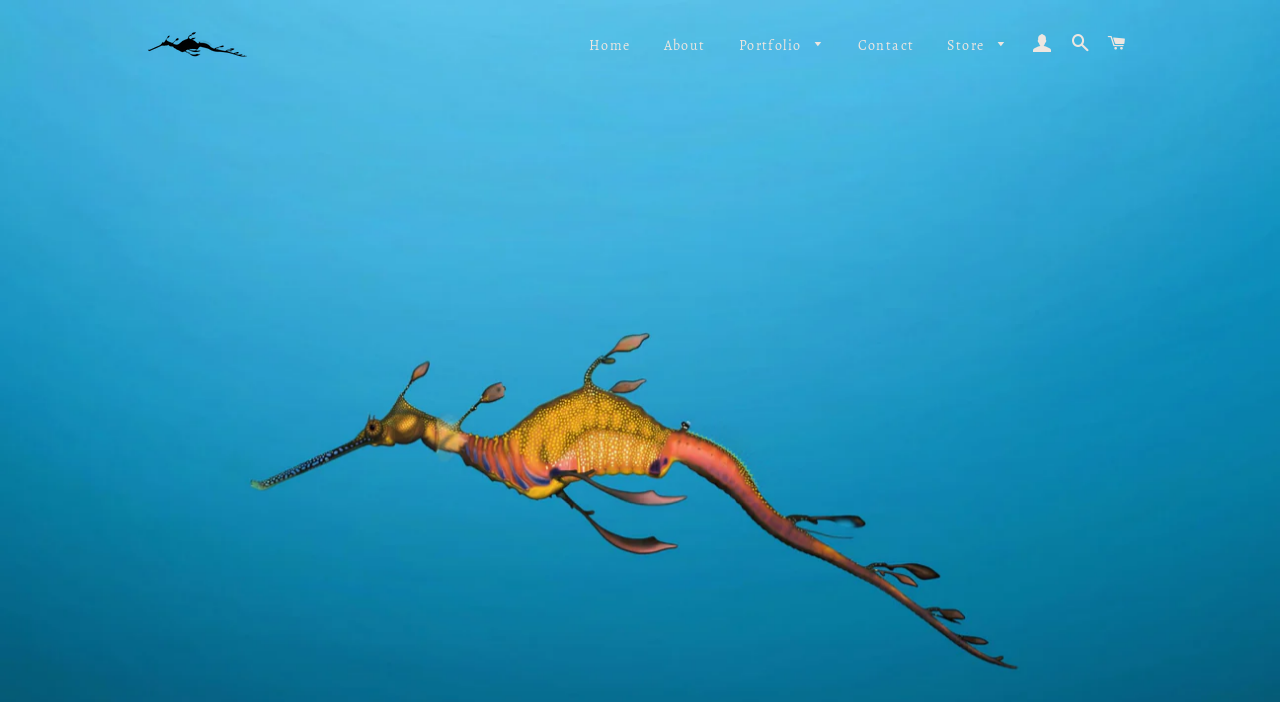Locate the bounding box coordinates for the element described below: "3D Models and Sculpture". The coordinates must be four float values between 0 and 1, formatted as [left, top, right, bottom].

[0.565, 0.211, 0.709, 0.261]